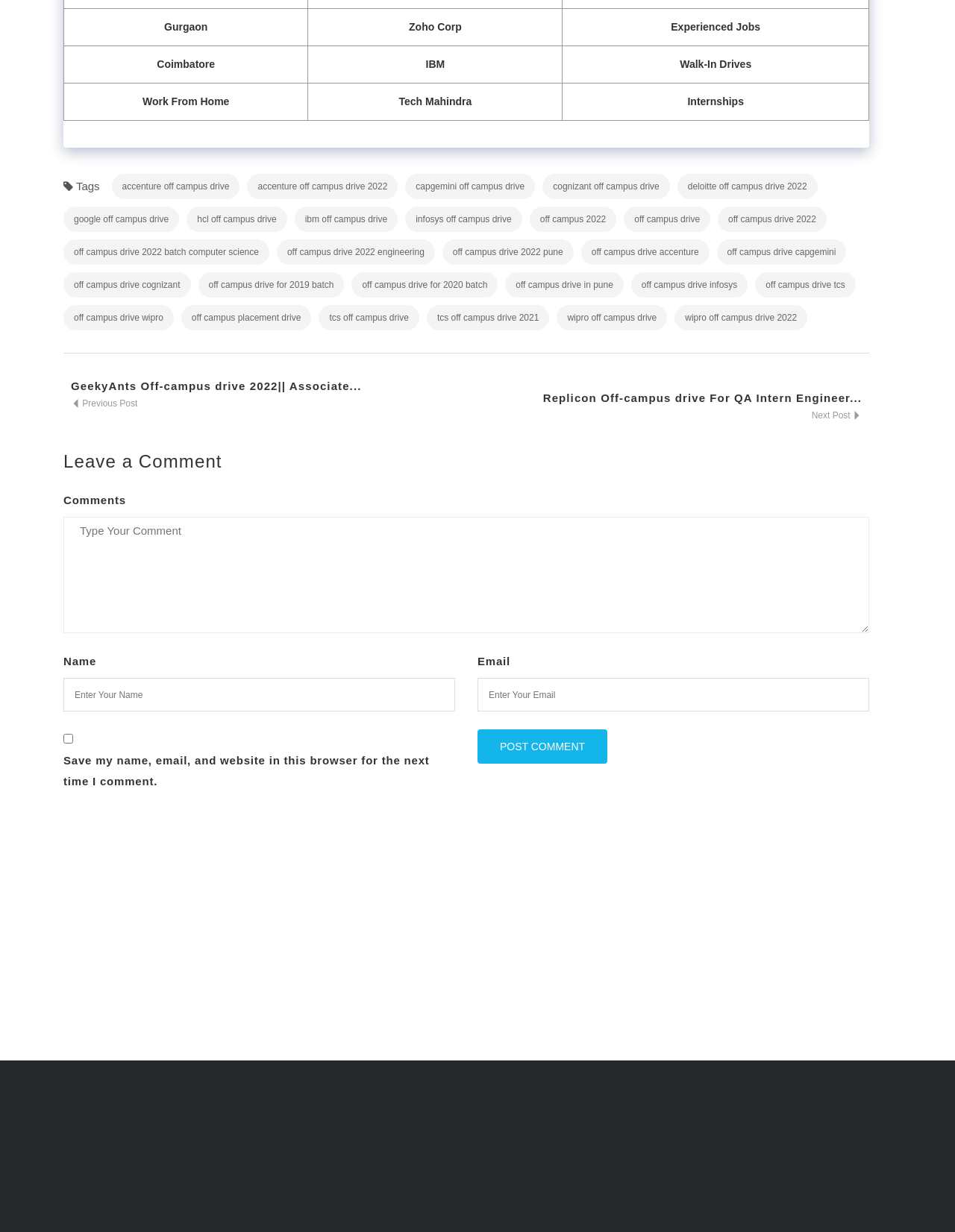Find the bounding box coordinates of the area to click in order to follow the instruction: "Click on IBM".

[0.446, 0.047, 0.466, 0.057]